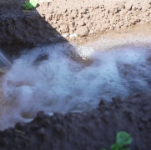Please provide a comprehensive response to the question below by analyzing the image: 
What is the condition of the water flowing from the pipe?

The caption describes the water as 'muddy' which implies that it is not clear or clean, but rather has a high concentration of sediment or particles, likely due to the soil or environment it is being used in.